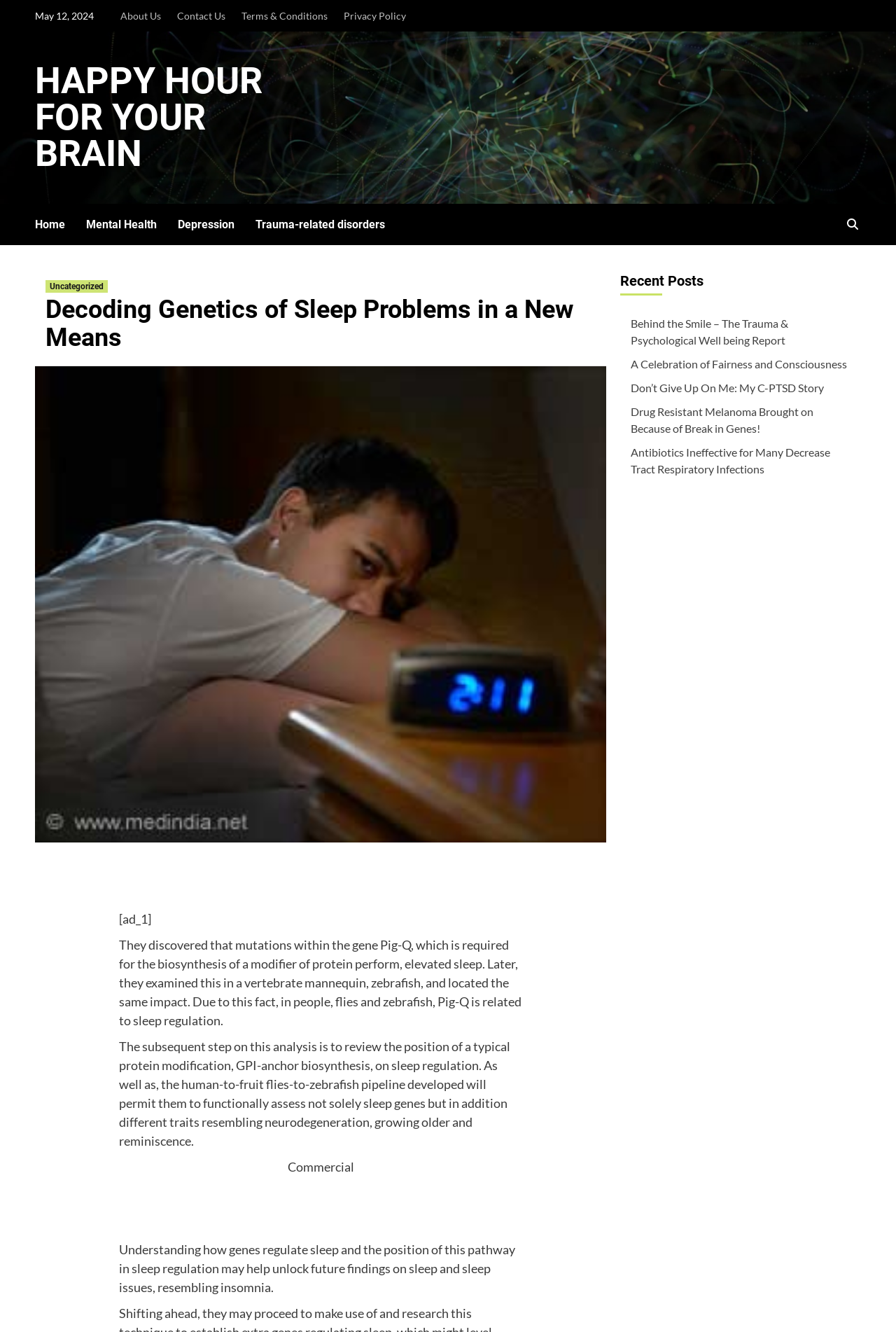What is the topic of the article?
Based on the image content, provide your answer in one word or a short phrase.

Sleep regulation